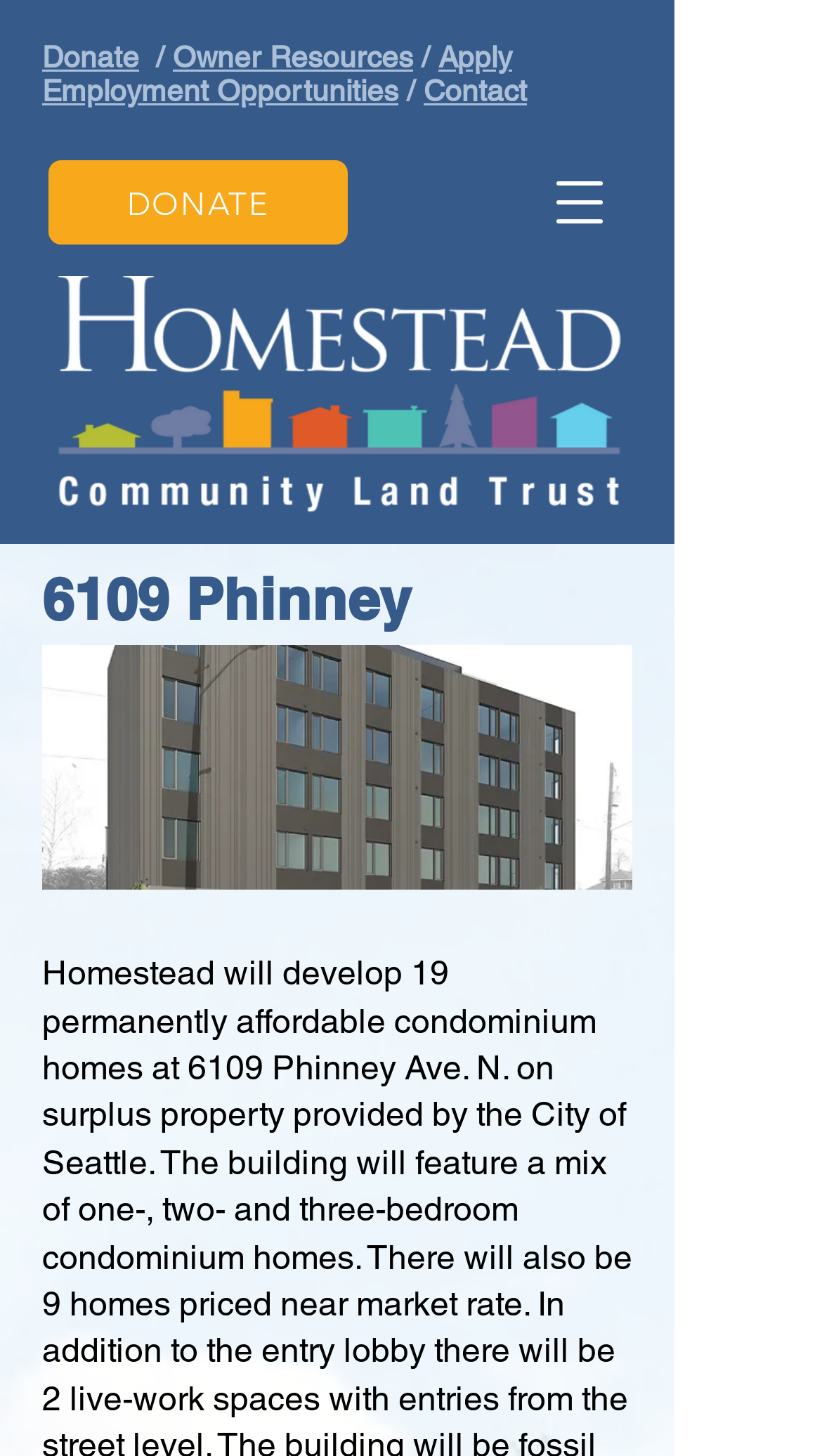Locate the bounding box of the UI element described by: "parent_node: DONATE aria-label="Open navigation menu"" in the given webpage screenshot.

[0.641, 0.103, 0.769, 0.175]